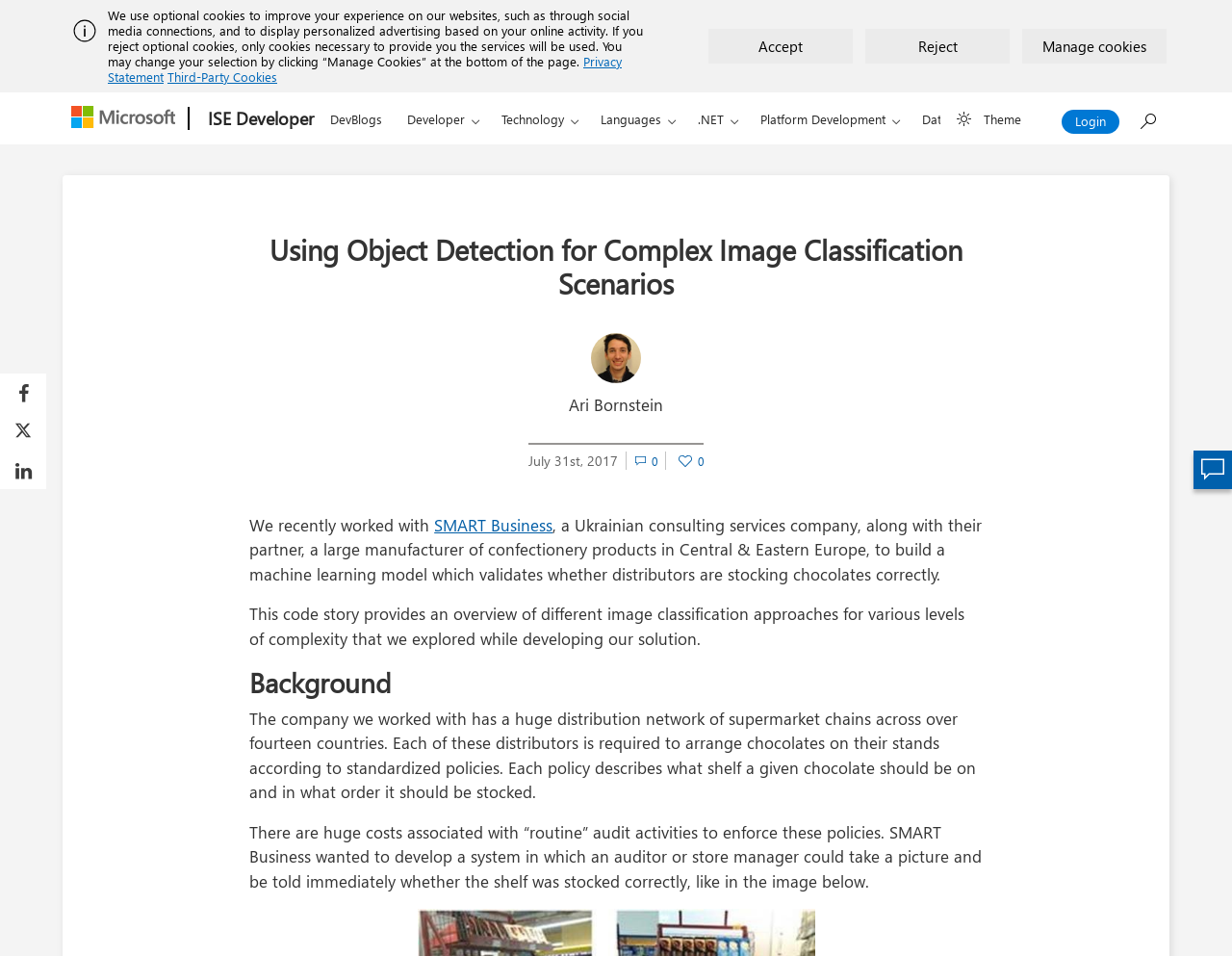Determine the bounding box coordinates for the region that must be clicked to execute the following instruction: "Click on the 'learn tai chi at home' link".

None